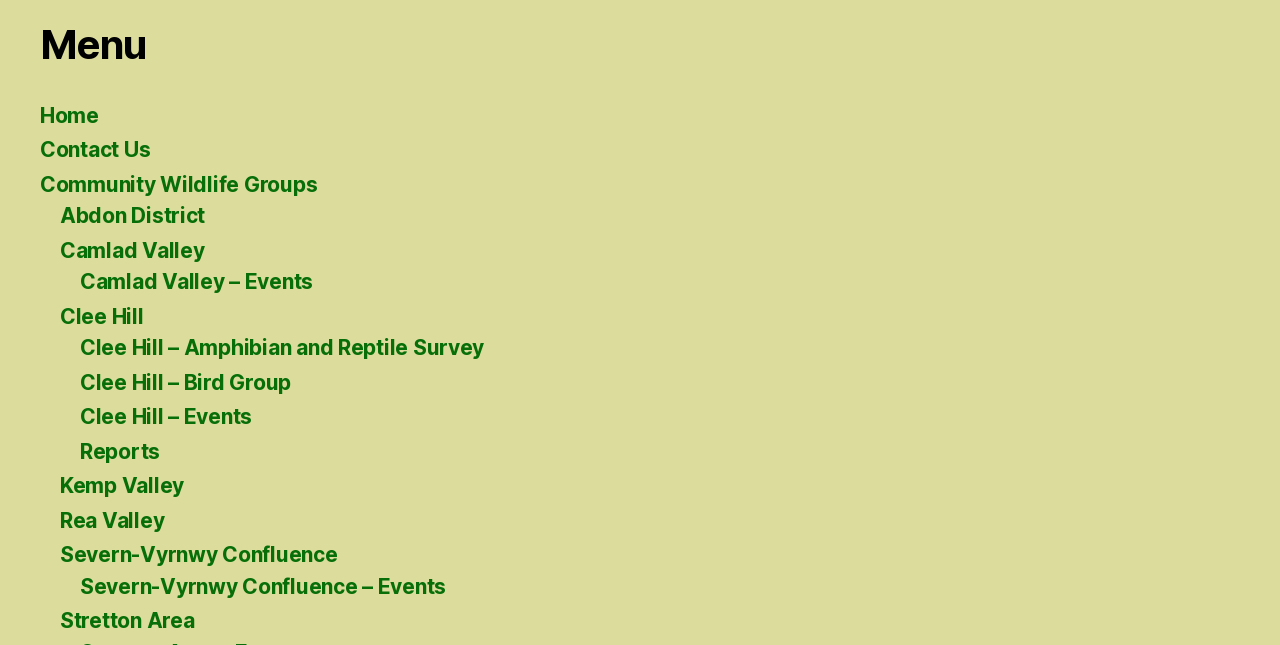Please identify the bounding box coordinates of the clickable area that will fulfill the following instruction: "check Clee Hill – Events". The coordinates should be in the format of four float numbers between 0 and 1, i.e., [left, top, right, bottom].

[0.062, 0.627, 0.197, 0.666]